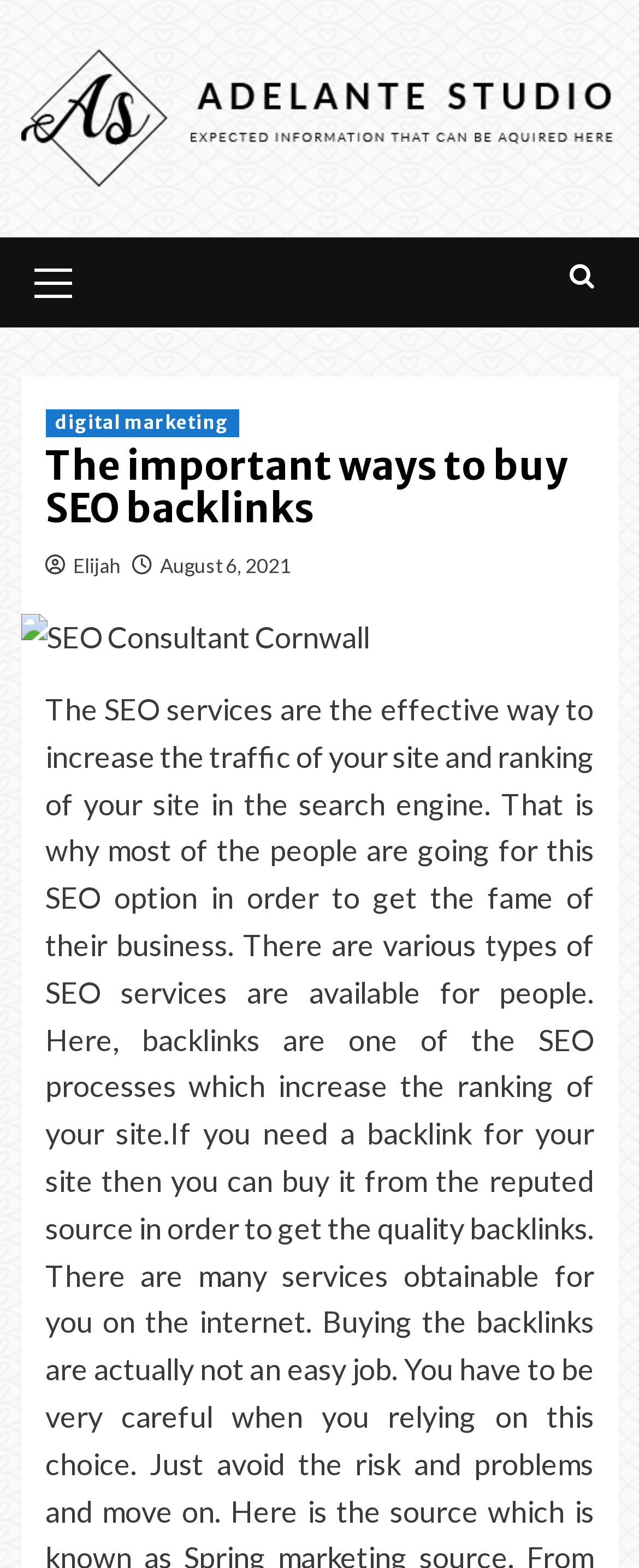Find the bounding box coordinates of the UI element according to this description: "title="Search"".

[0.878, 0.159, 0.942, 0.195]